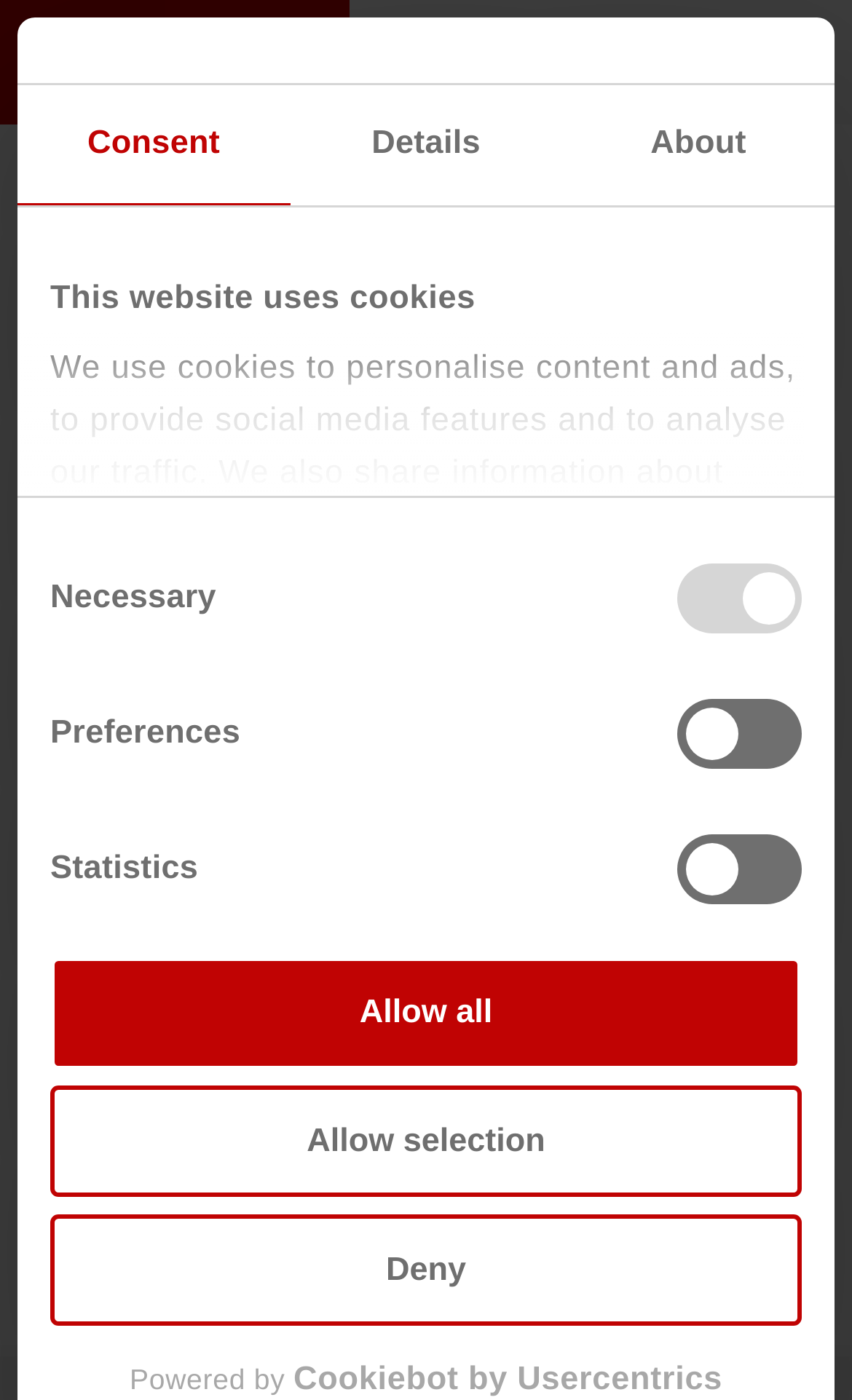Based on the image, please respond to the question with as much detail as possible:
What is the URL of the company's website?

I found the answer by looking at the main content of the webpage, where I saw a static text element with the URL 'www.piant.nl'.